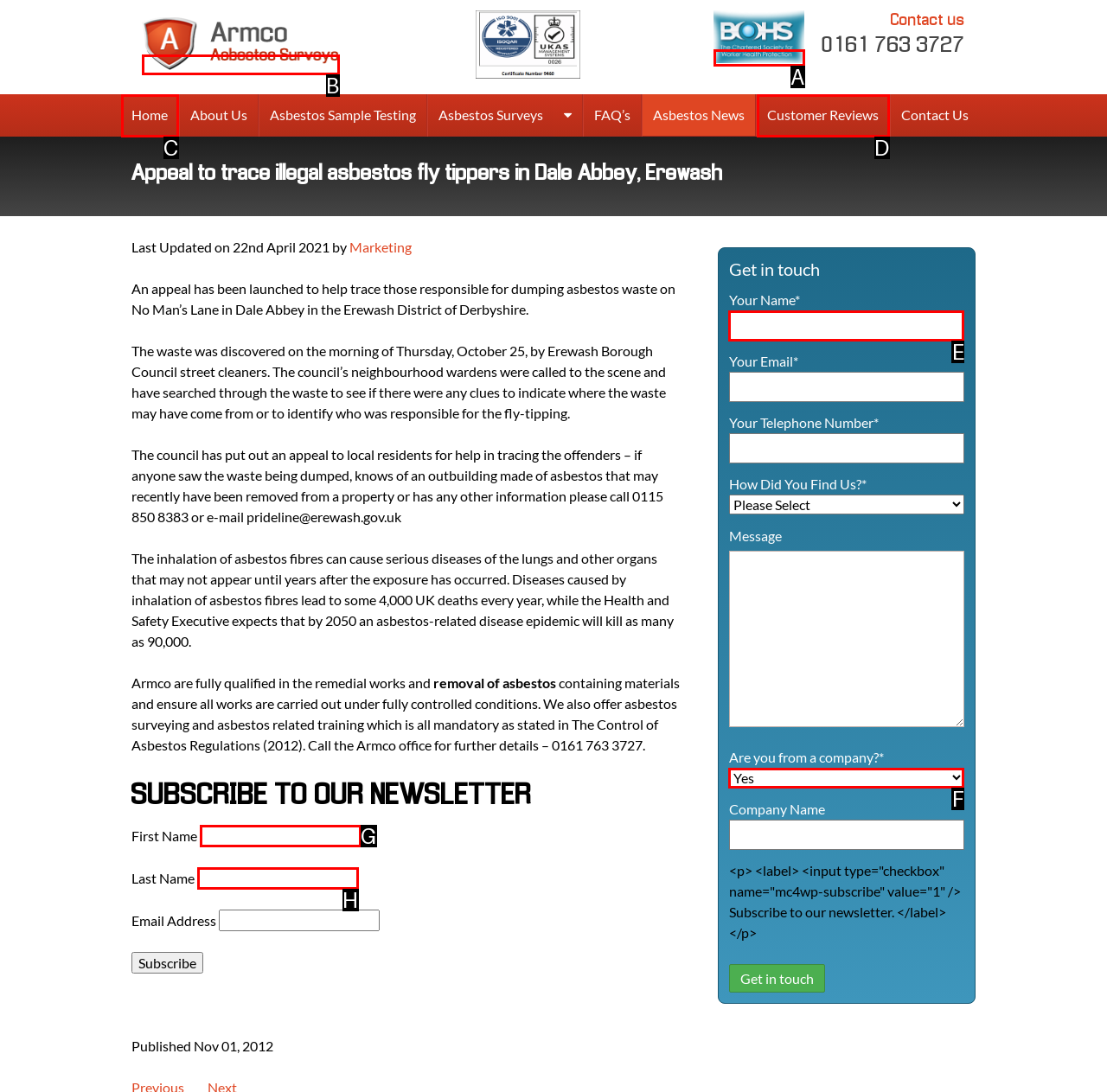Given the element description: Armco Asbestos Surveys
Pick the letter of the correct option from the list.

B